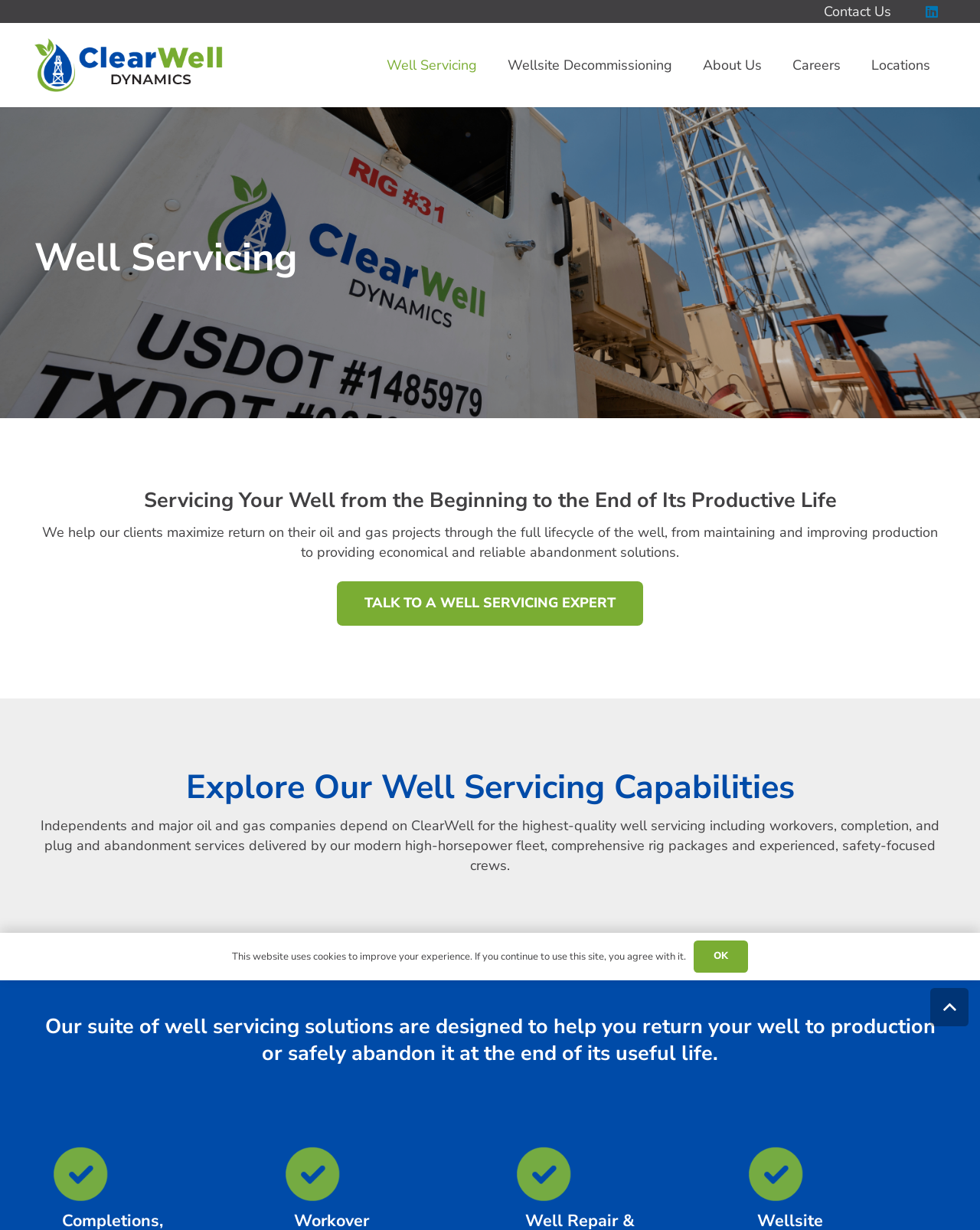Find the bounding box coordinates of the clickable area required to complete the following action: "Talk to a well servicing expert".

[0.344, 0.473, 0.656, 0.509]